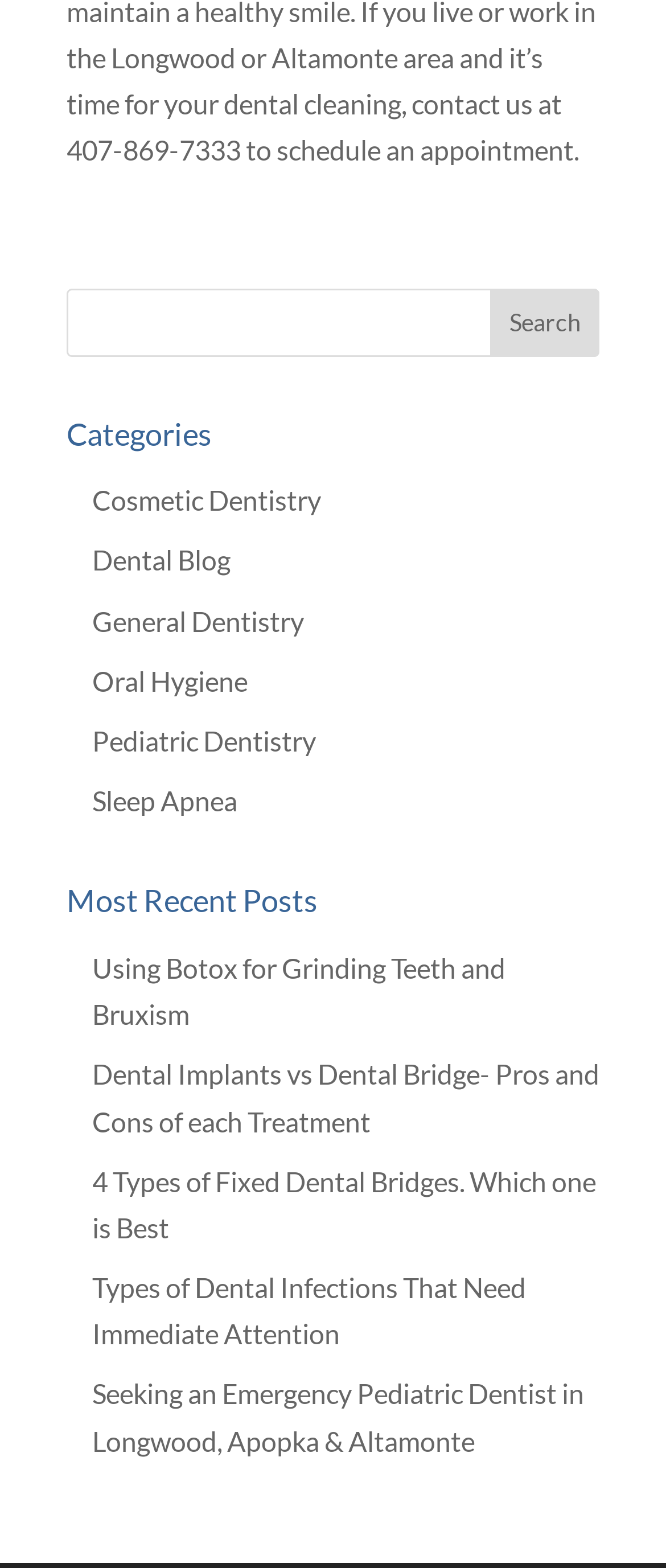Reply to the question with a brief word or phrase: What is the purpose of the textbox?

Search